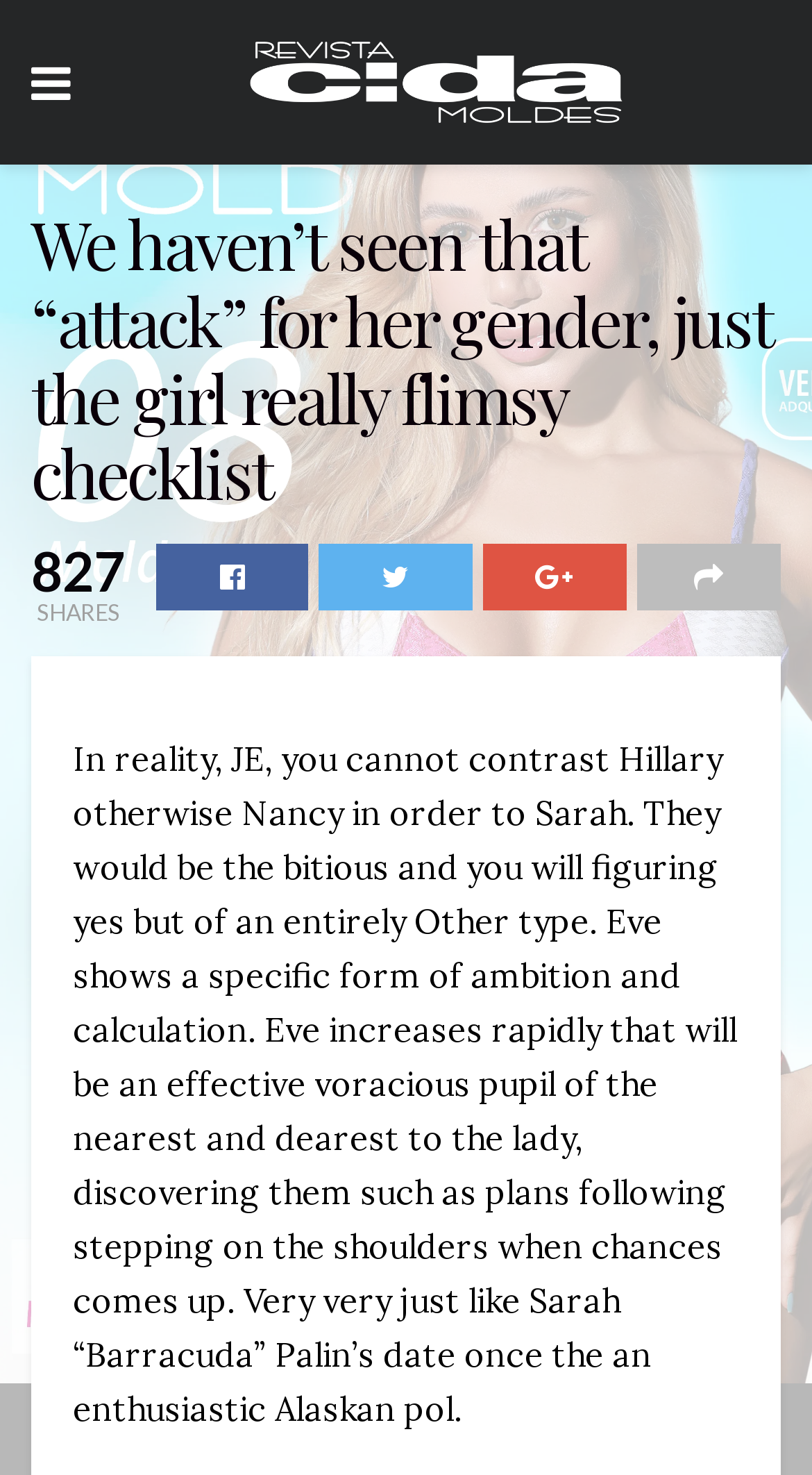Produce a meticulous description of the webpage.

The webpage appears to be an article or blog post with a title "We haven’t seen that “attack” for her gender, just the girl really flimsy checklist" at the top. Below the title, there is a link to "Revista Cida Moldes" with an accompanying image. 

On the top-left corner, there is a small icon represented by "\uf0c9". 

The article's main content starts with a paragraph of text that discusses the differences between various female figures, including Hillary, Nancy, Sarah, and Eve. The text describes Eve's ambition and calculation, comparing her to Sarah "Barracuda" Palin.

Above the main content, there are several social media links, including "\uf230", "\uf099", "\uf0d5", and "\uf064", which are positioned horizontally and centered. 

To the top-right of the main content, there are two small pieces of text: "827" and "SHARES".